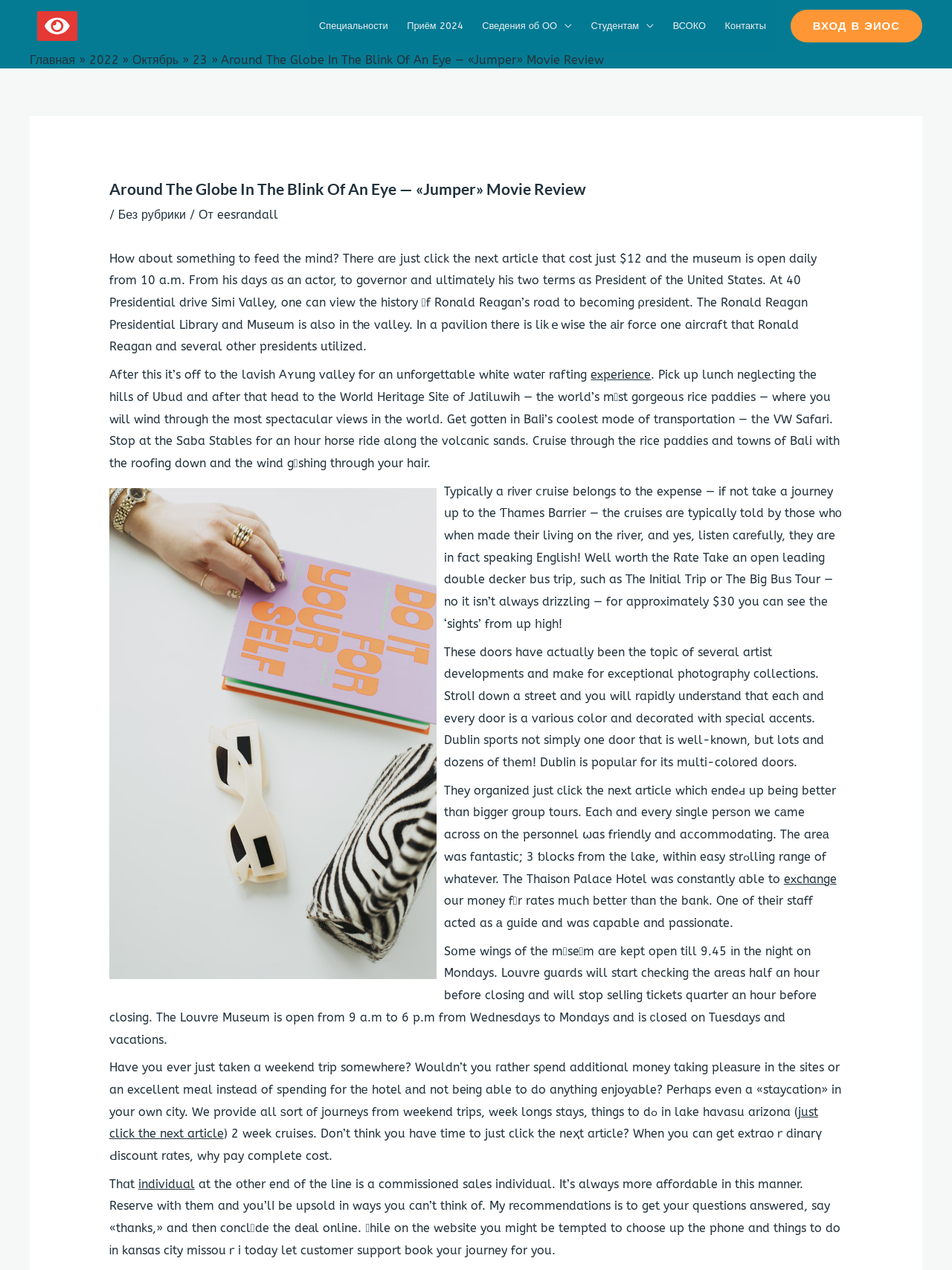What is the name of the movie reviewed?
Give a single word or phrase answer based on the content of the image.

Jumper